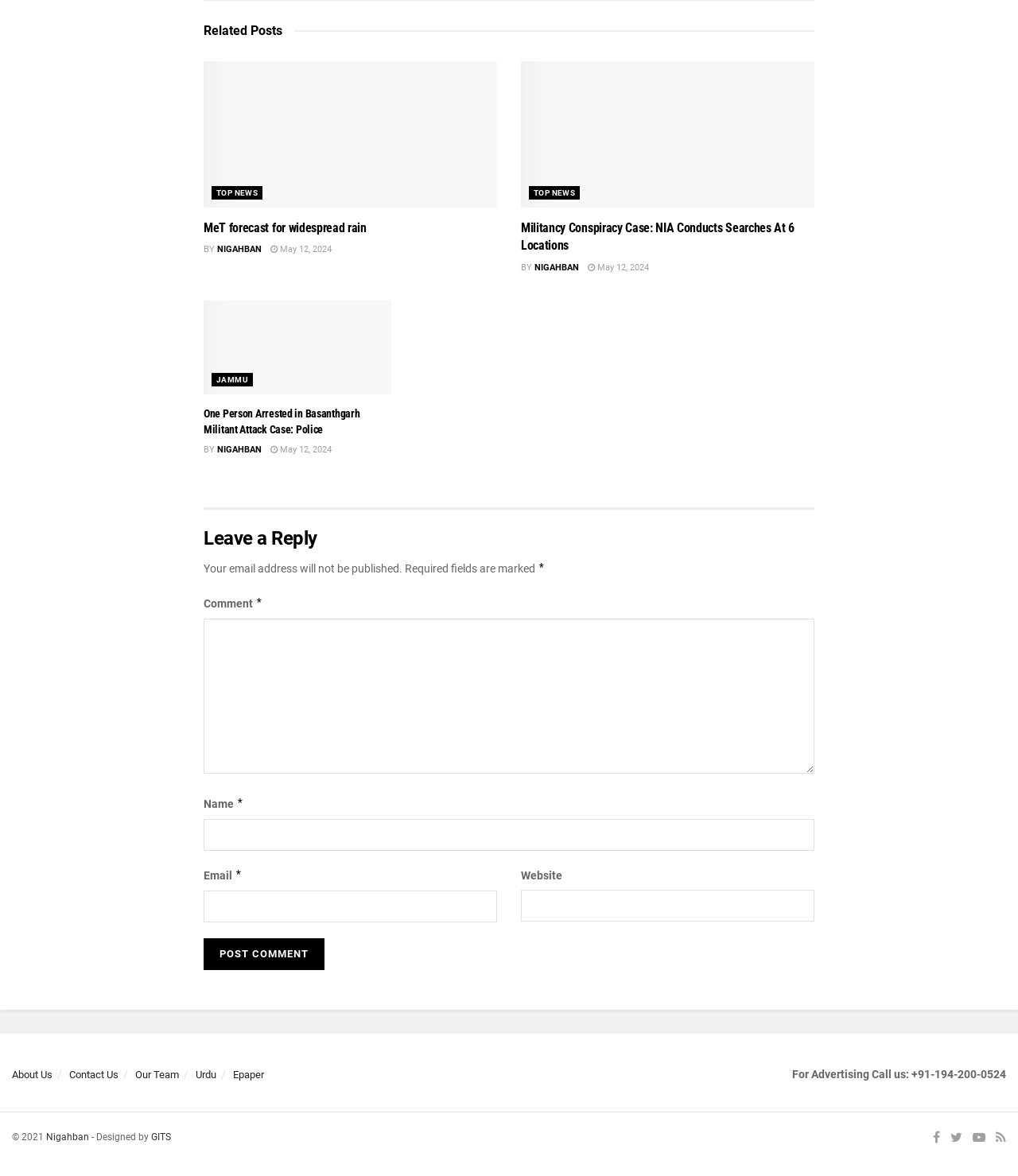Please find the bounding box coordinates in the format (top-left x, top-left y, bottom-right x, bottom-right y) for the given element description. Ensure the coordinates are floating point numbers between 0 and 1. Description: Mary Wilson

None